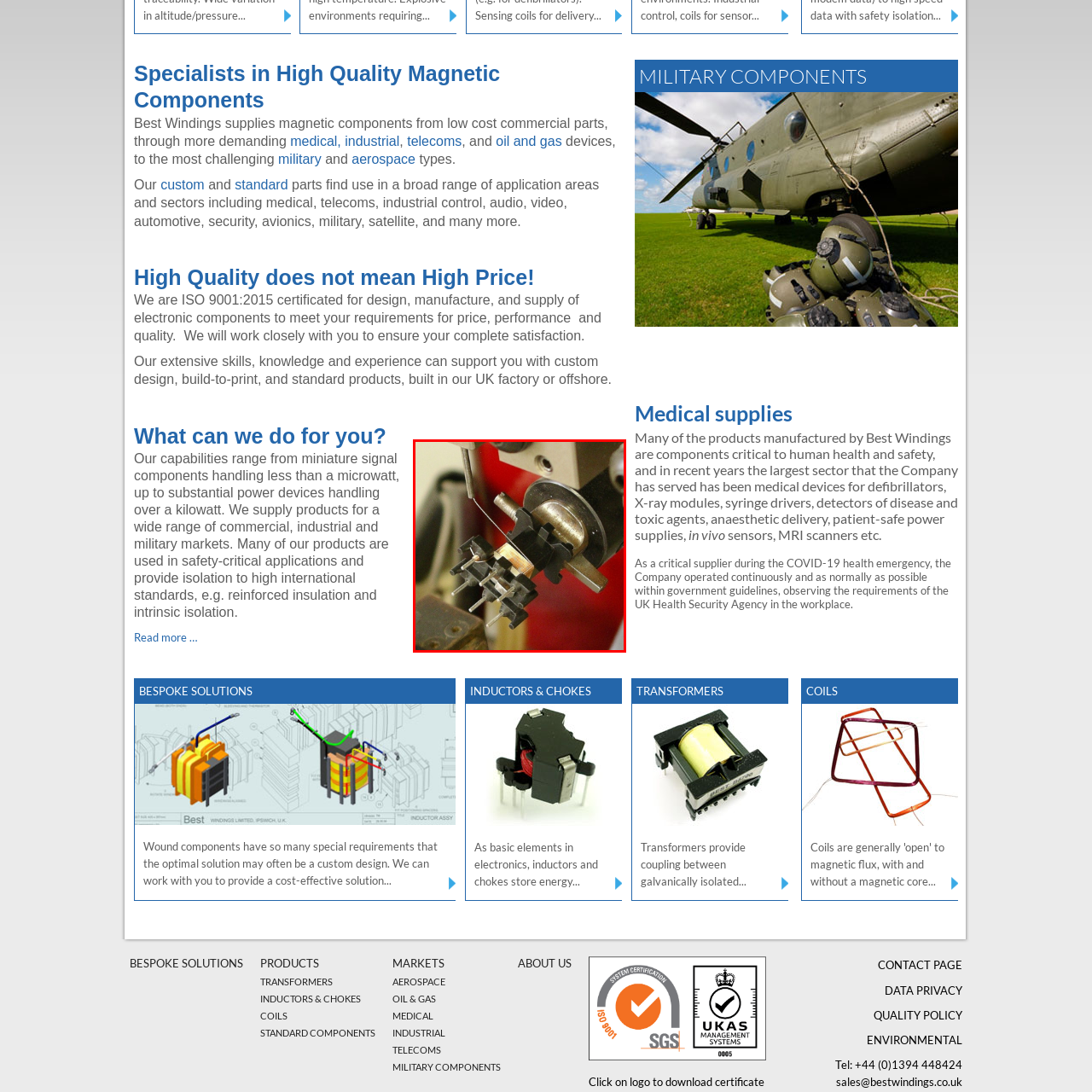What type of environment is the machine in?
Take a close look at the image highlighted by the red bounding box and answer the question thoroughly based on the details you see.

The setting of the image indicates an advanced manufacturing environment, which underscores the expertise of the company in building to user specifications and delivering high-performance products.